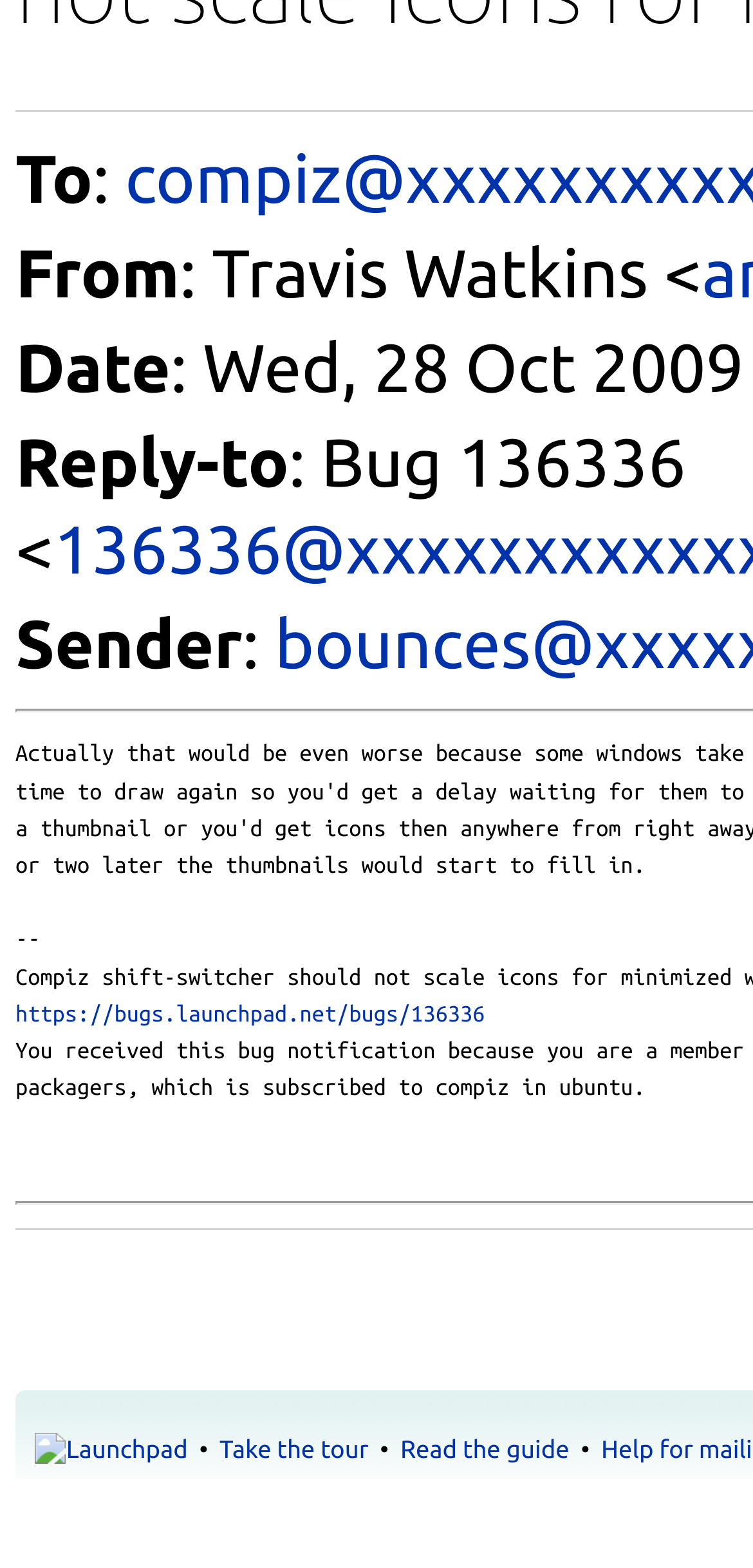Given the description of the UI element: "Read the guide", predict the bounding box coordinates in the form of [left, top, right, bottom], with each value being a float between 0 and 1.

[0.532, 0.916, 0.756, 0.933]